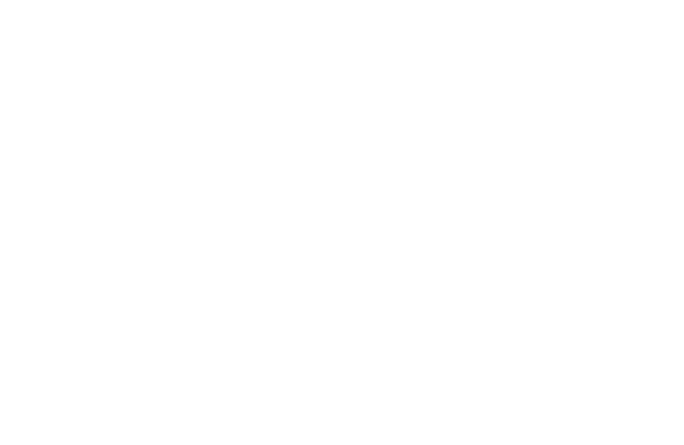What is the purpose of the logotype?
Based on the screenshot, provide a one-word or short-phrase response.

Visual anchor